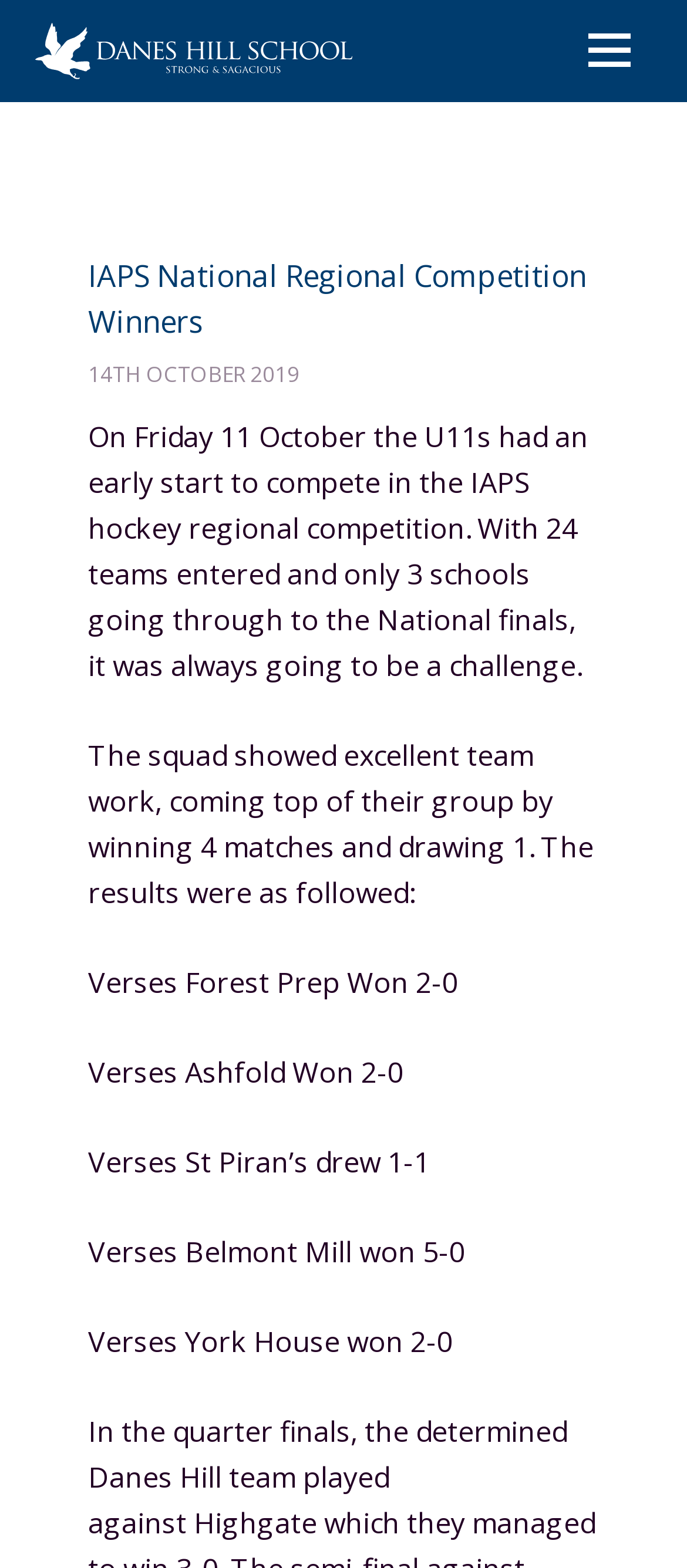What was the result of the match against St Piran’s?
Provide a thorough and detailed answer to the question.

I found the result of the match by reading the StaticText element with the content 'Verses St Piran’s drew 1-1' which is located at the coordinates [0.128, 0.729, 0.626, 0.753].